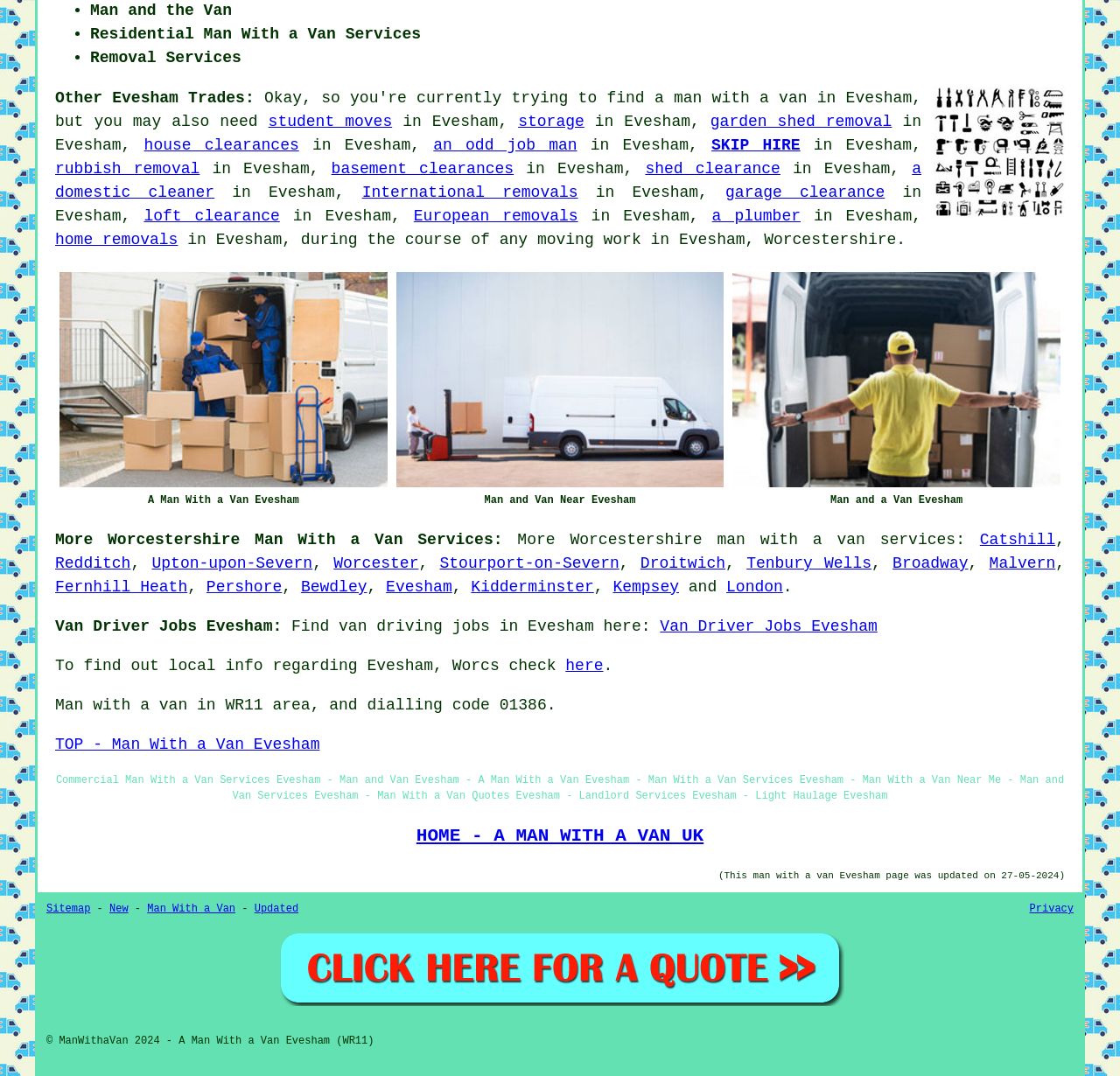Given the following UI element description: "garden shed removal", find the bounding box coordinates in the webpage screenshot.

[0.634, 0.105, 0.796, 0.121]